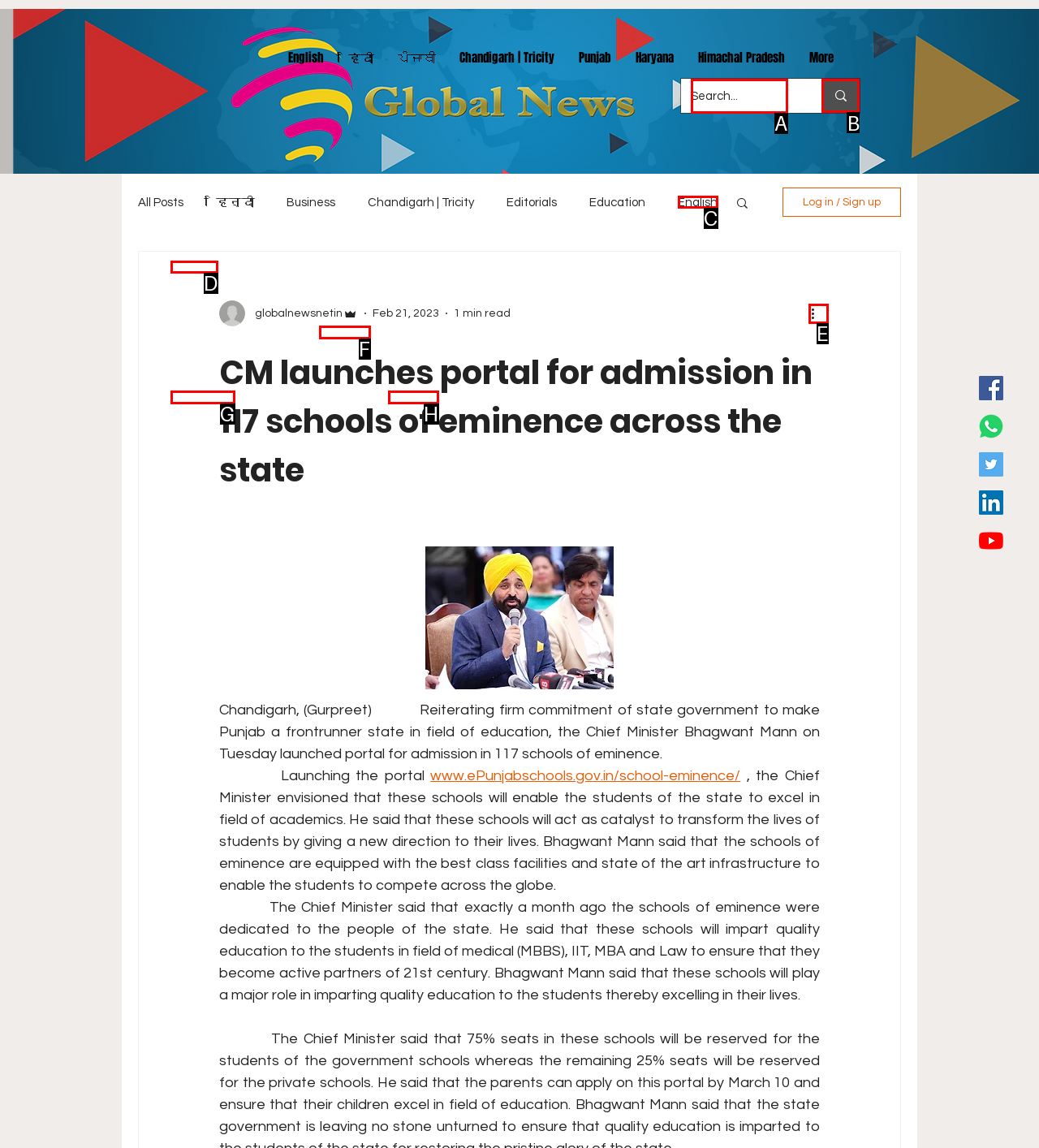To perform the task "Search for something", which UI element's letter should you select? Provide the letter directly.

B